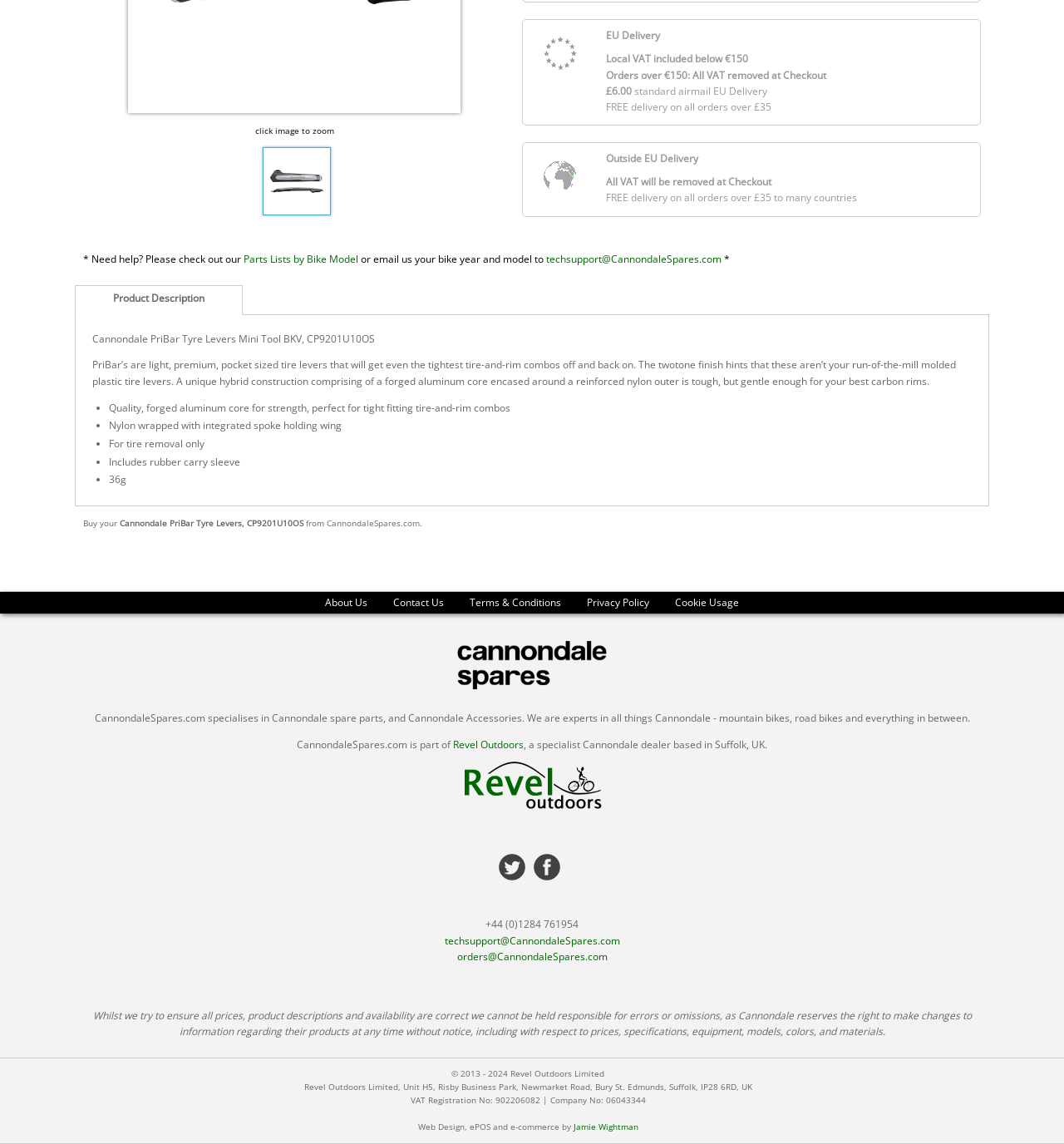Identify the bounding box of the UI element that matches this description: "About Us".

None